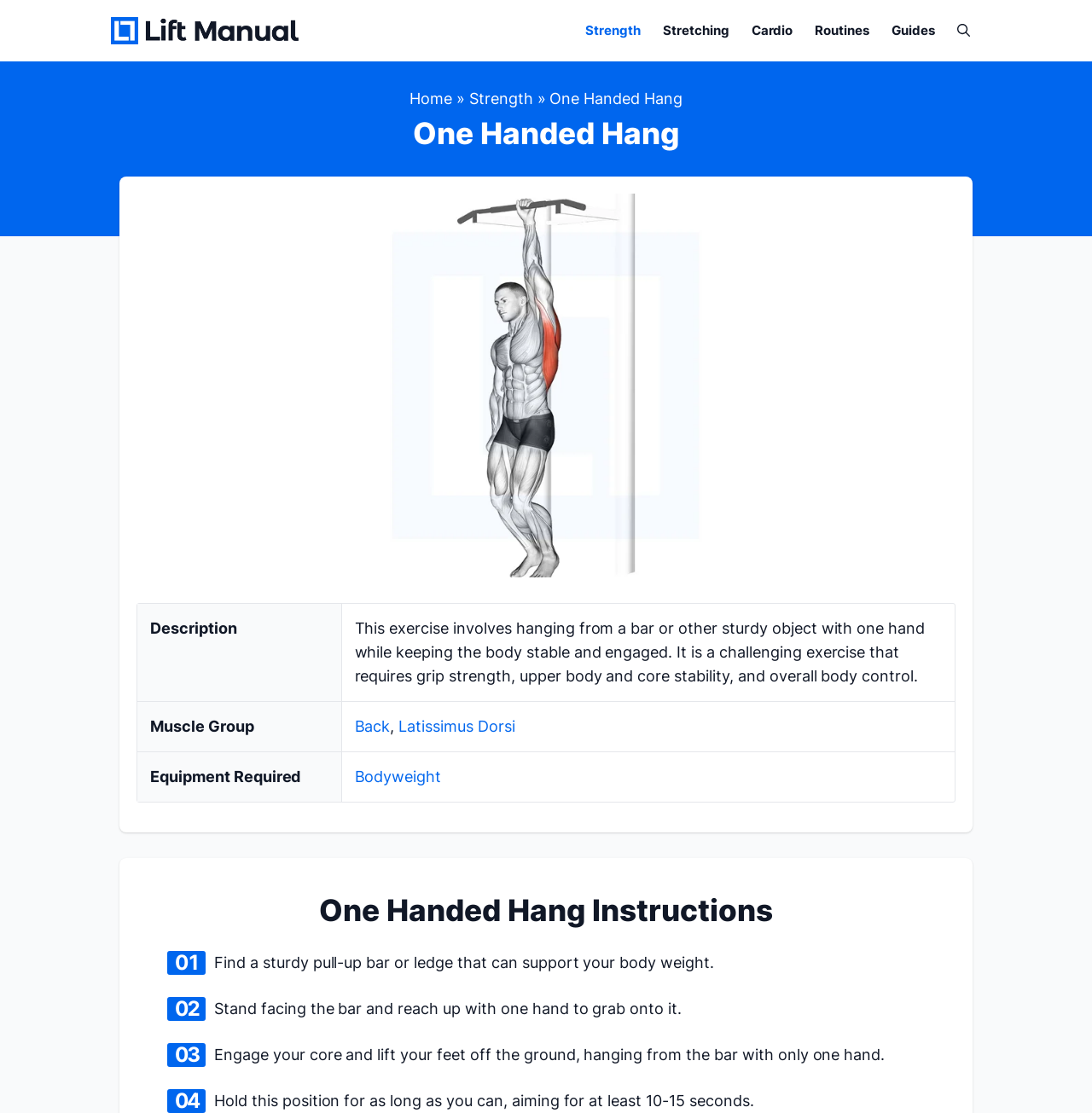Answer the question below in one word or phrase:
What type of equipment is required for the one handed hang exercise?

Bodyweight